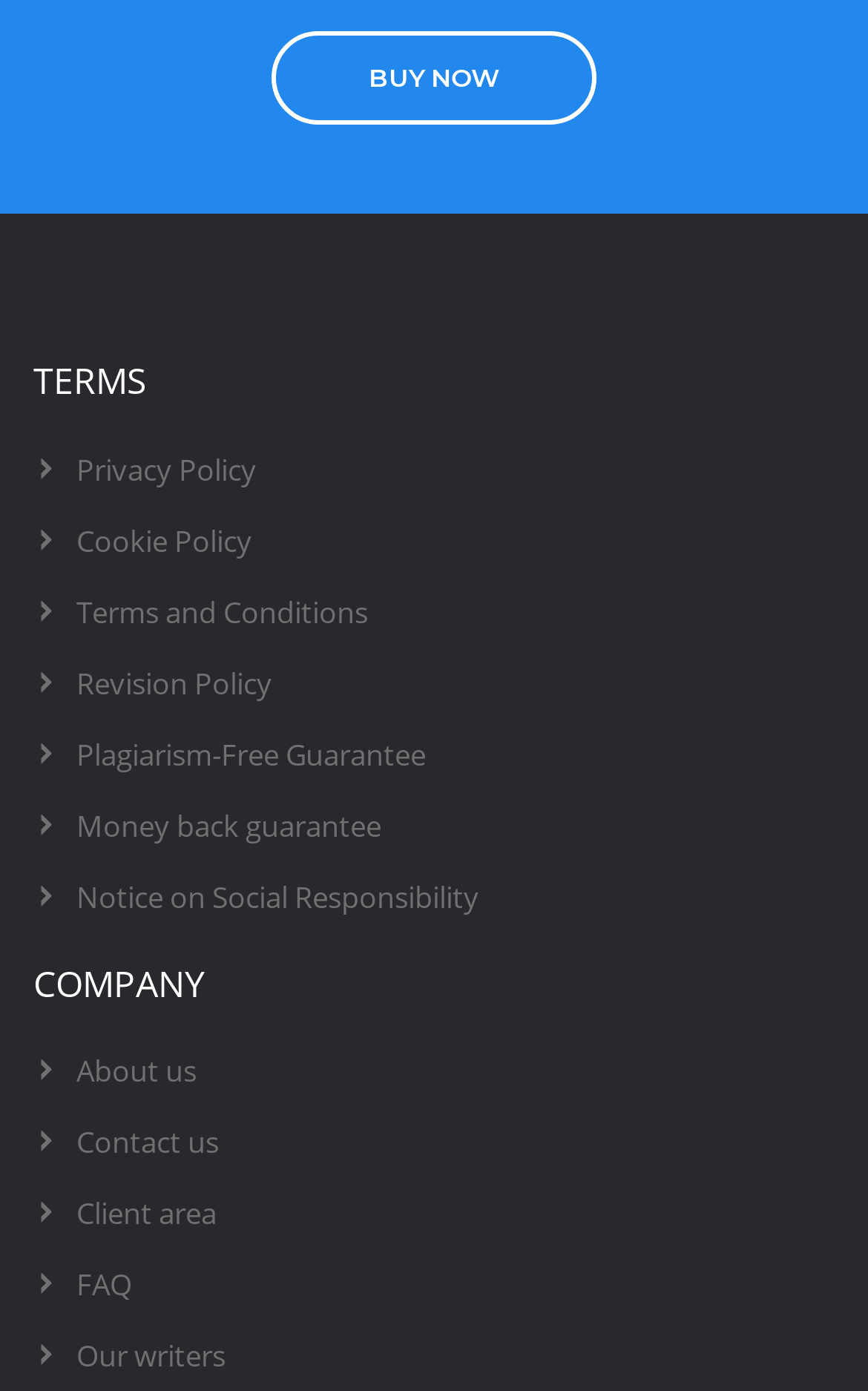Pinpoint the bounding box coordinates of the area that must be clicked to complete this instruction: "Learn about the writers".

[0.088, 0.959, 0.259, 0.988]